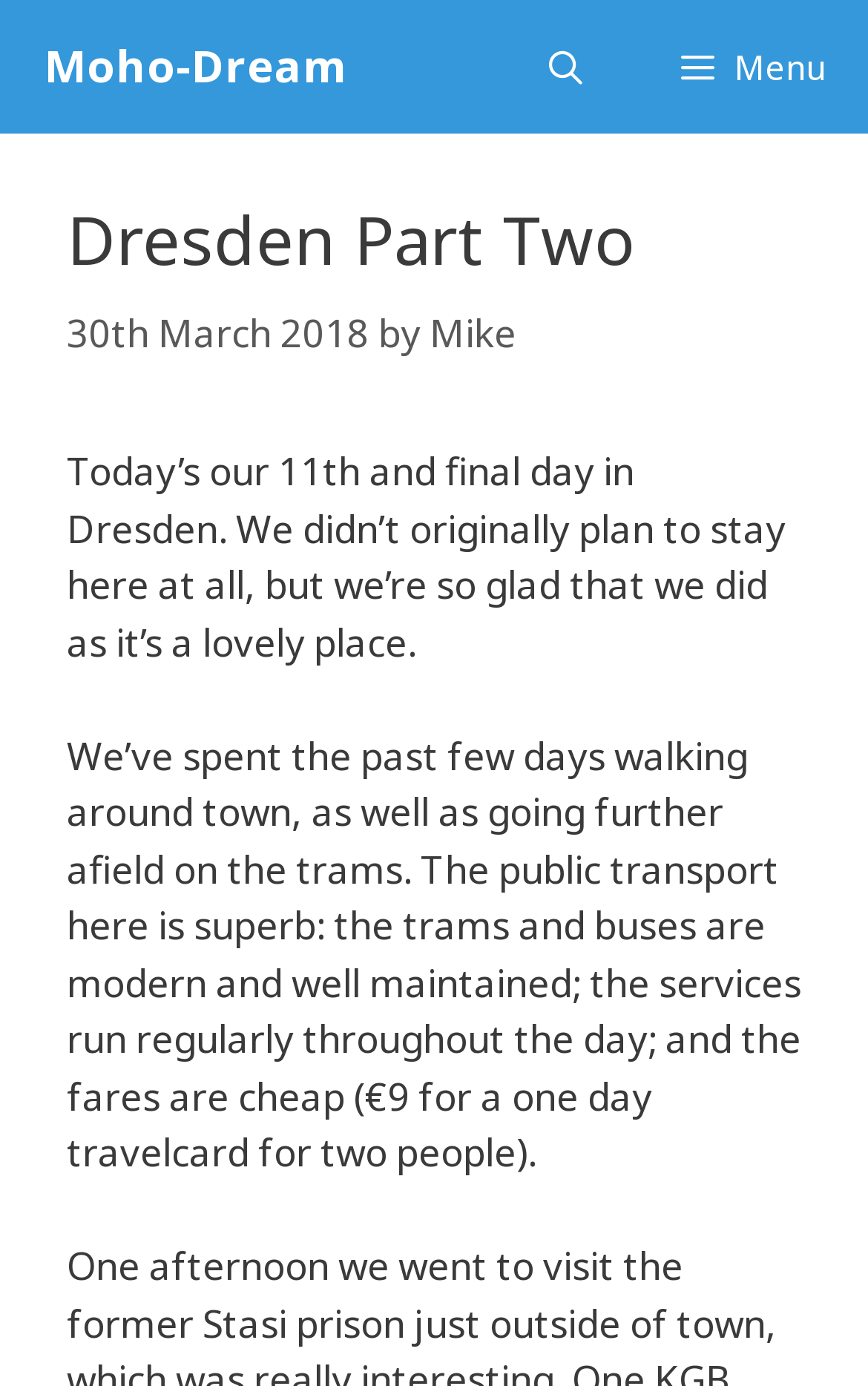Offer an in-depth caption of the entire webpage.

The webpage is about a travel blog, specifically the second part of a trip to Dresden. At the top, there are three main elements: a link to "Moho-Dream" on the left, a link to "Open Search Bar" in the middle, and a button with a menu icon on the right. 

Below these elements, there is a header section that spans almost the entire width of the page. Within this section, there is a heading that reads "Dresden Part Two" on the top left, followed by a timestamp "30th March 2018" and the author's name "Mike" on the same line. 

The main content of the webpage is a two-paragraph text that starts below the header section. The first paragraph describes the authors' experience in Dresden, mentioning that they didn't plan to stay there initially but ended up enjoying the city. The second paragraph talks about their activities in Dresden, including walking around town and using the public transport system, which they found to be modern, efficient, and affordable.